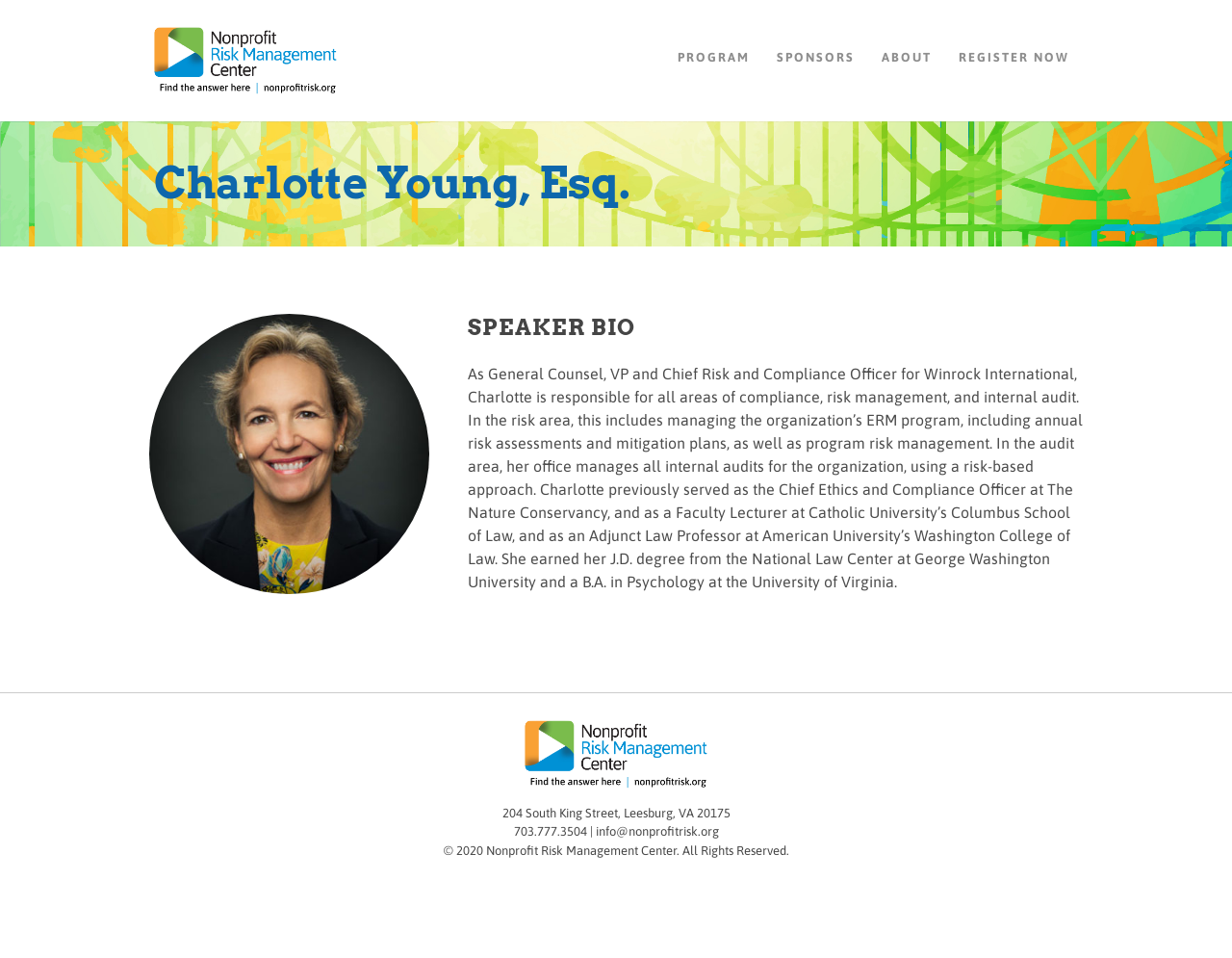Based on the element description Register Now, identify the bounding box coordinates for the UI element. The coordinates should be in the format (top-left x, top-left y, bottom-right x, bottom-right y) and within the 0 to 1 range.

[0.778, 0.05, 0.868, 0.108]